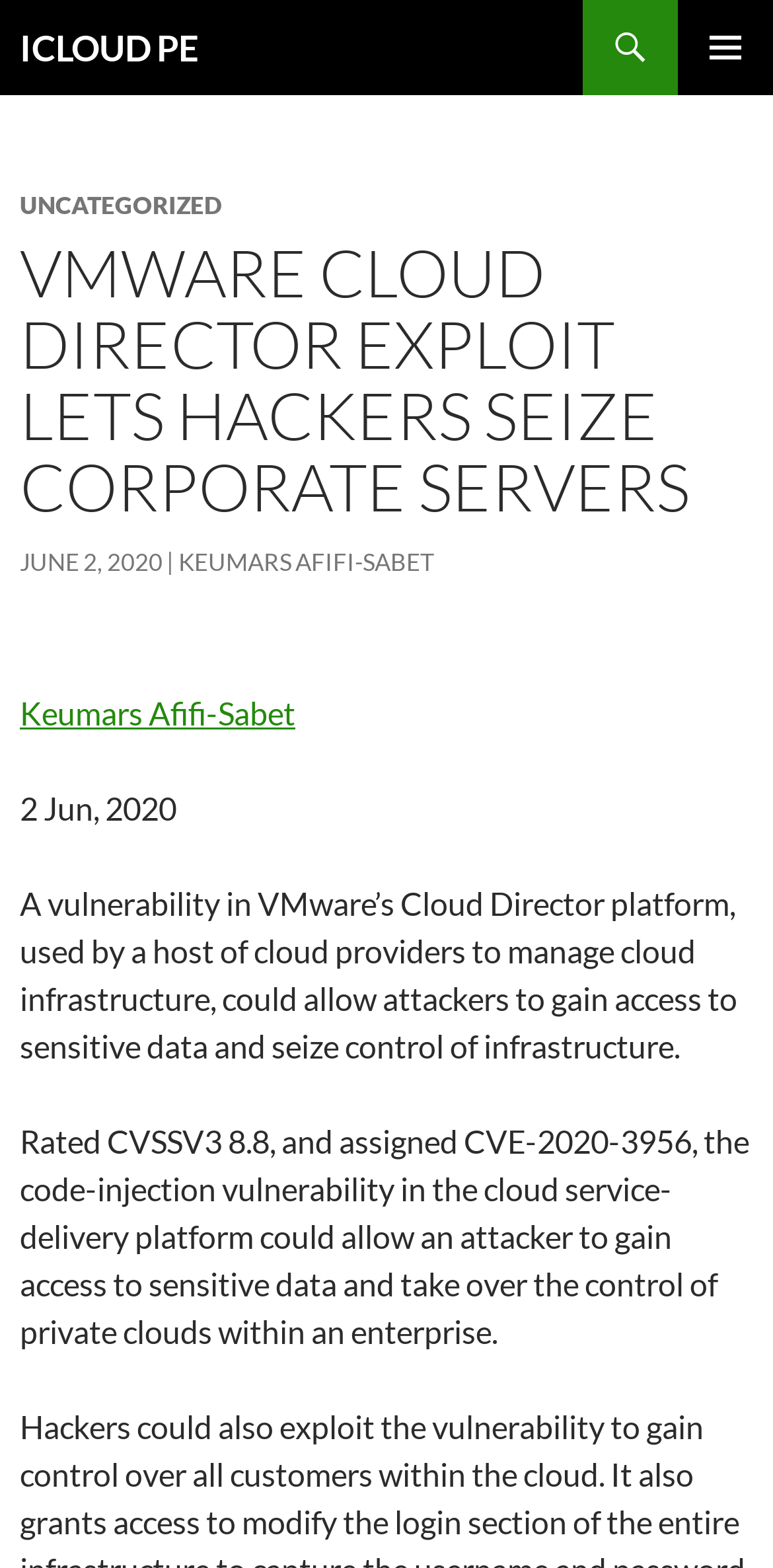What is the CVE number of the vulnerability?
Please answer the question as detailed as possible.

I found the CVE number by reading the static text in the article, which says 'Rated CVSSV3 8.8, and assigned CVE-2020-3956...'.